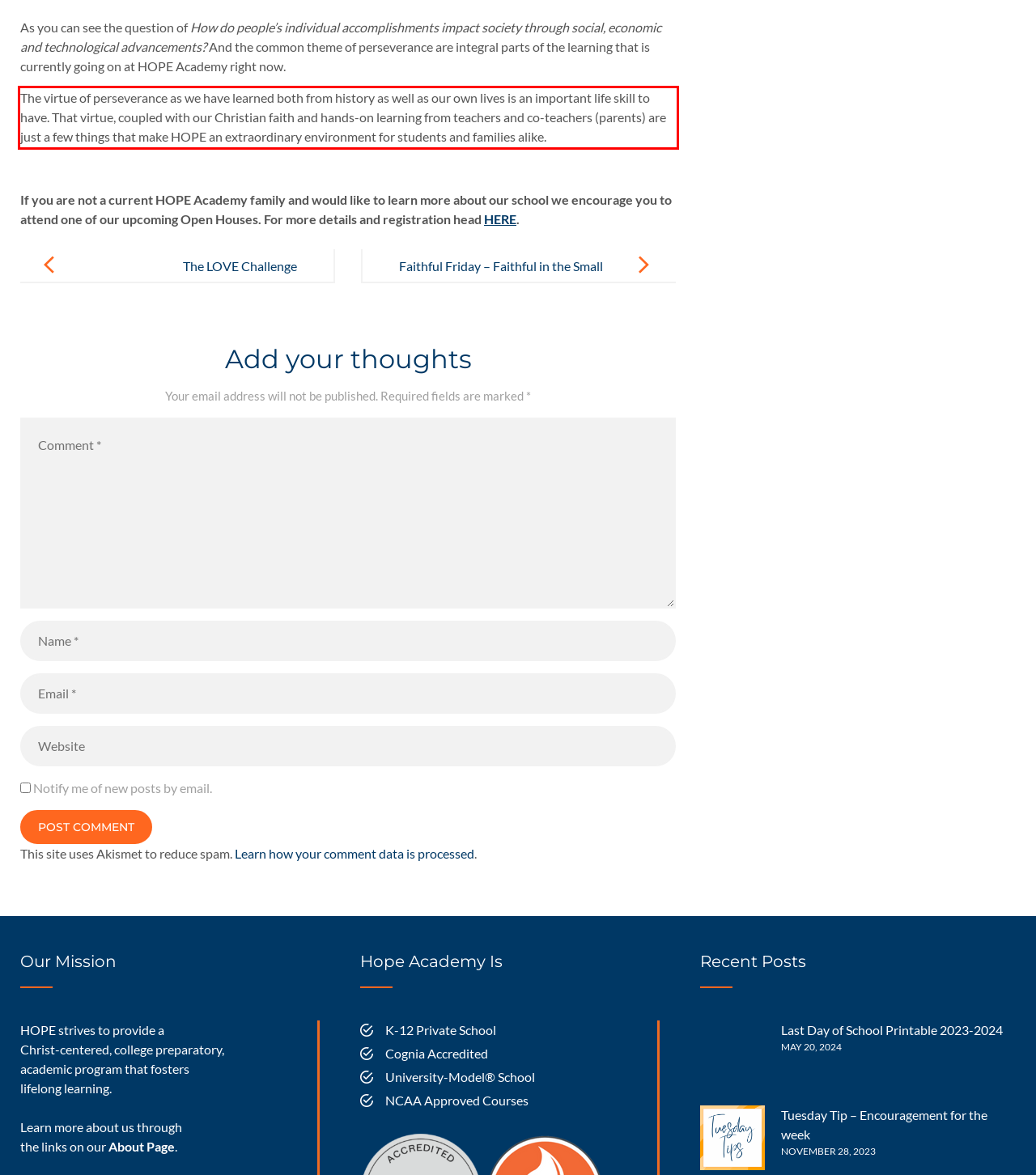Please analyze the screenshot of a webpage and extract the text content within the red bounding box using OCR.

The virtue of perseverance as we have learned both from history as well as our own lives is an important life skill to have. That virtue, coupled with our Christian faith and hands-on learning from teachers and co-teachers (parents) are just a few things that make HOPE an extraordinary environment for students and families alike.